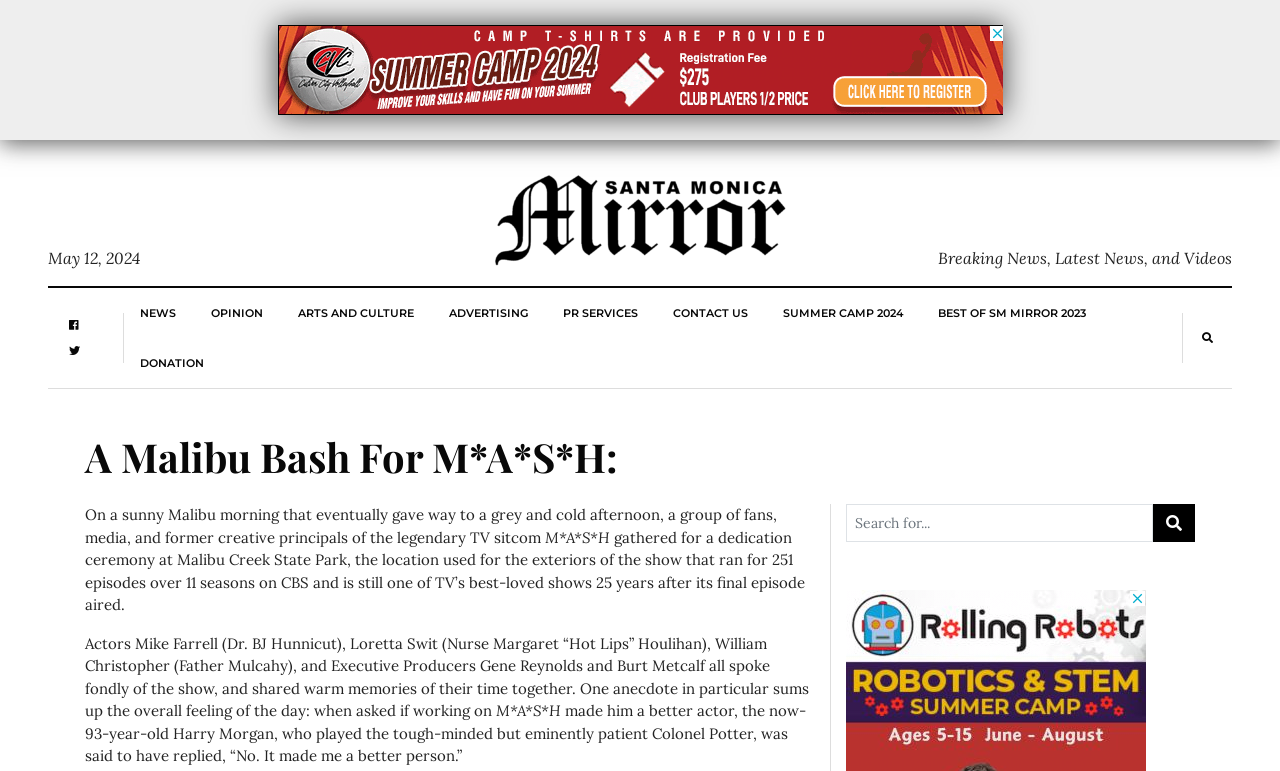Determine the bounding box coordinates of the section to be clicked to follow the instruction: "Visit the ARTS AND CULTURE page". The coordinates should be given as four float numbers between 0 and 1, formatted as [left, top, right, bottom].

[0.233, 0.374, 0.324, 0.438]